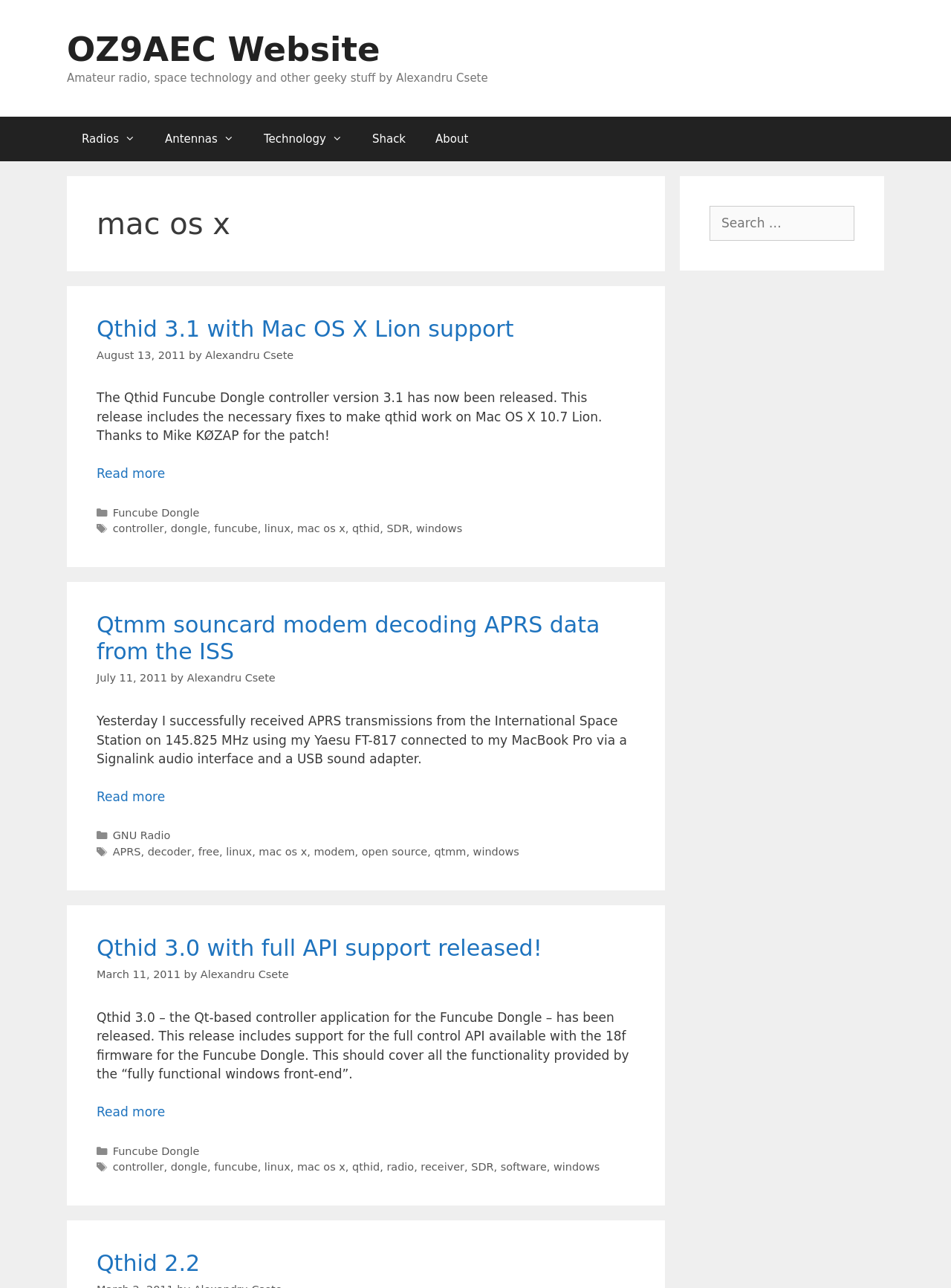Please locate the bounding box coordinates for the element that should be clicked to achieve the following instruction: "View the 'About' page". Ensure the coordinates are given as four float numbers between 0 and 1, i.e., [left, top, right, bottom].

[0.442, 0.09, 0.508, 0.125]